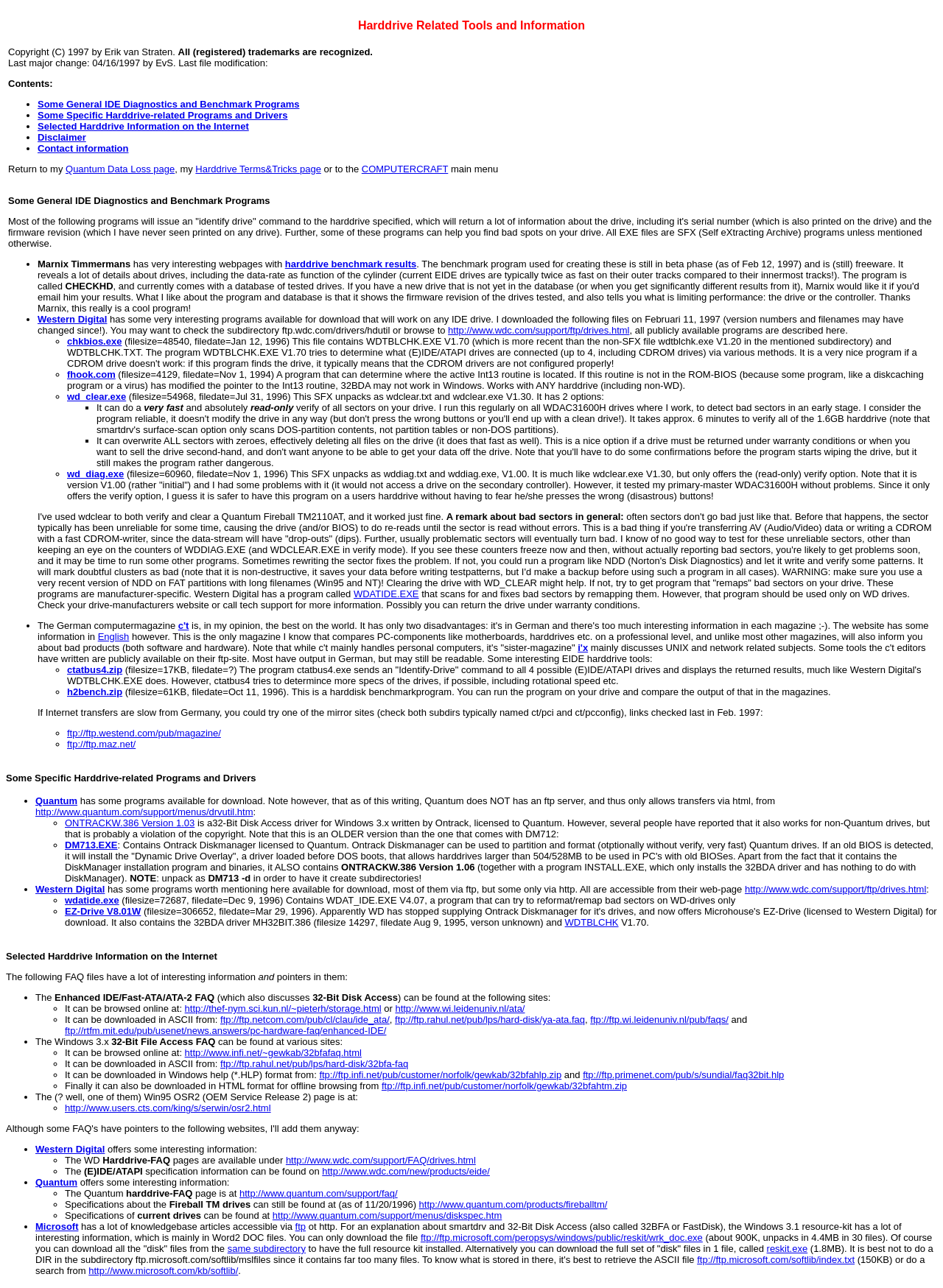Is Western Digital mentioned on this webpage?
Based on the screenshot, respond with a single word or phrase.

Yes